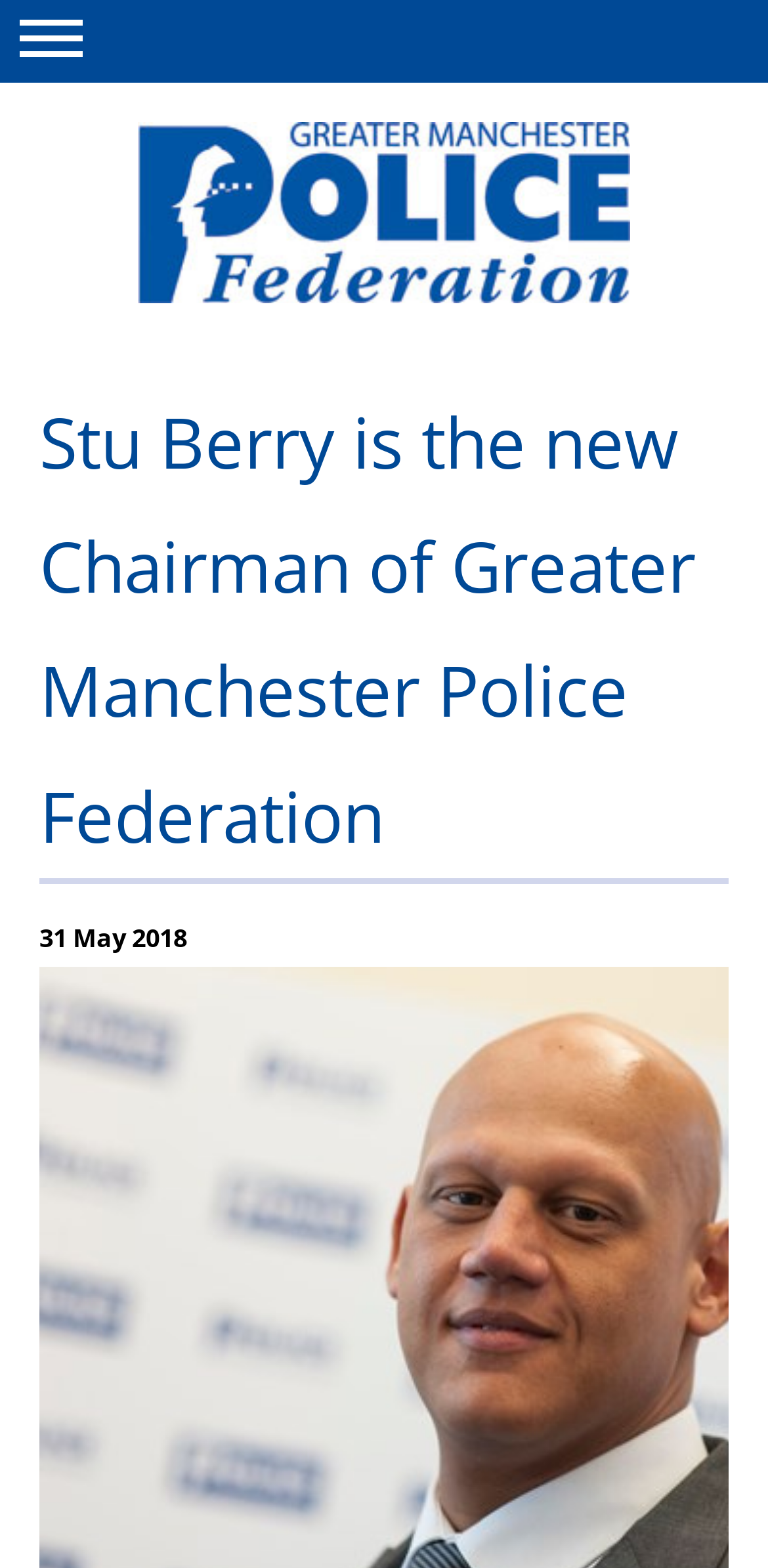Determine the bounding box coordinates for the clickable element required to fulfill the instruction: "Go to The Hub for reps". Provide the coordinates as four float numbers between 0 and 1, i.e., [left, top, right, bottom].

[0.0, 0.746, 0.8, 0.786]